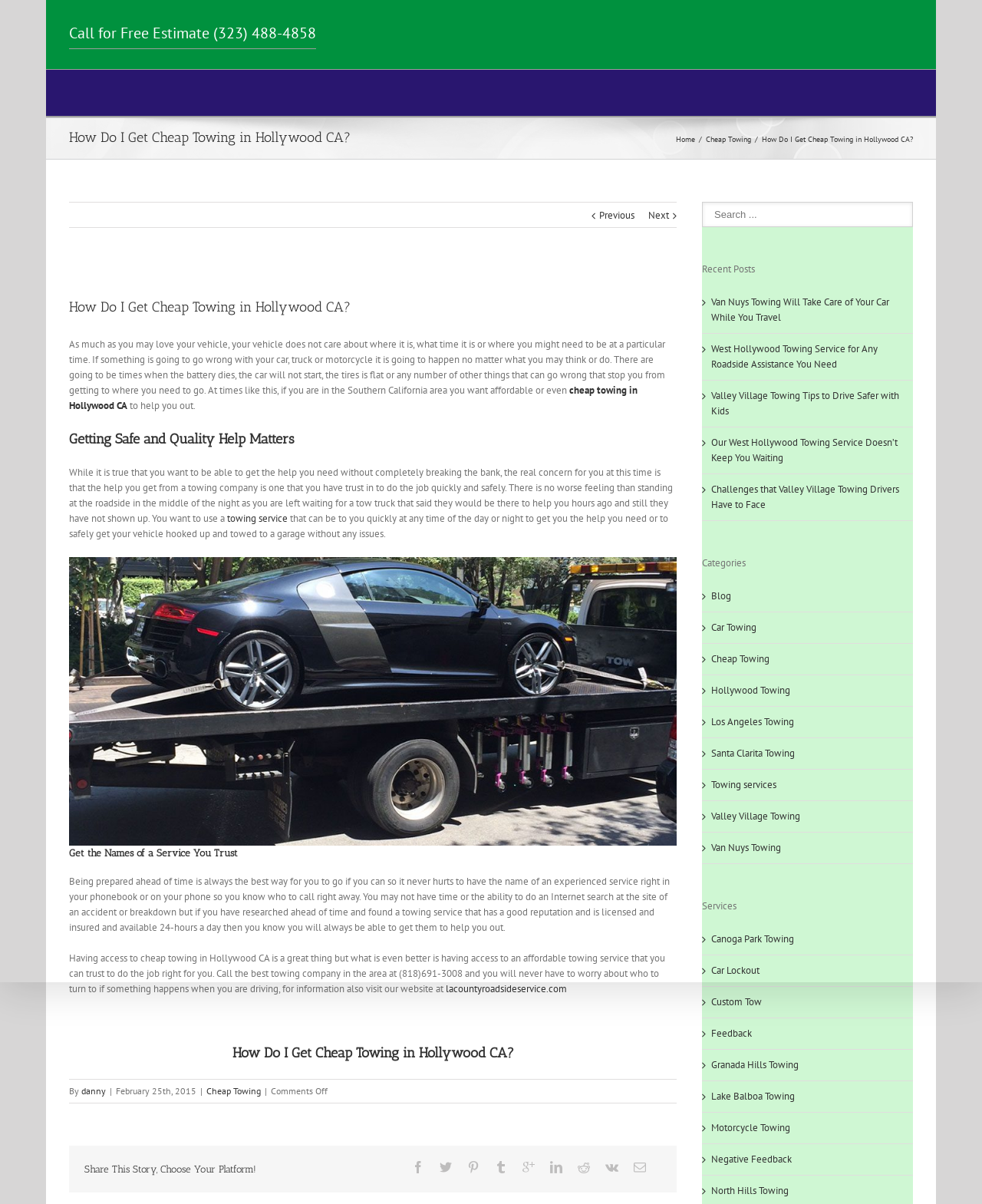Locate and generate the text content of the webpage's heading.

How Do I Get Cheap Towing in Hollywood CA?